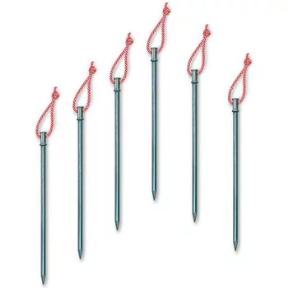What is the purpose of the red loop at the top of each peg?
Please look at the screenshot and answer in one word or a short phrase.

Easy retrieval